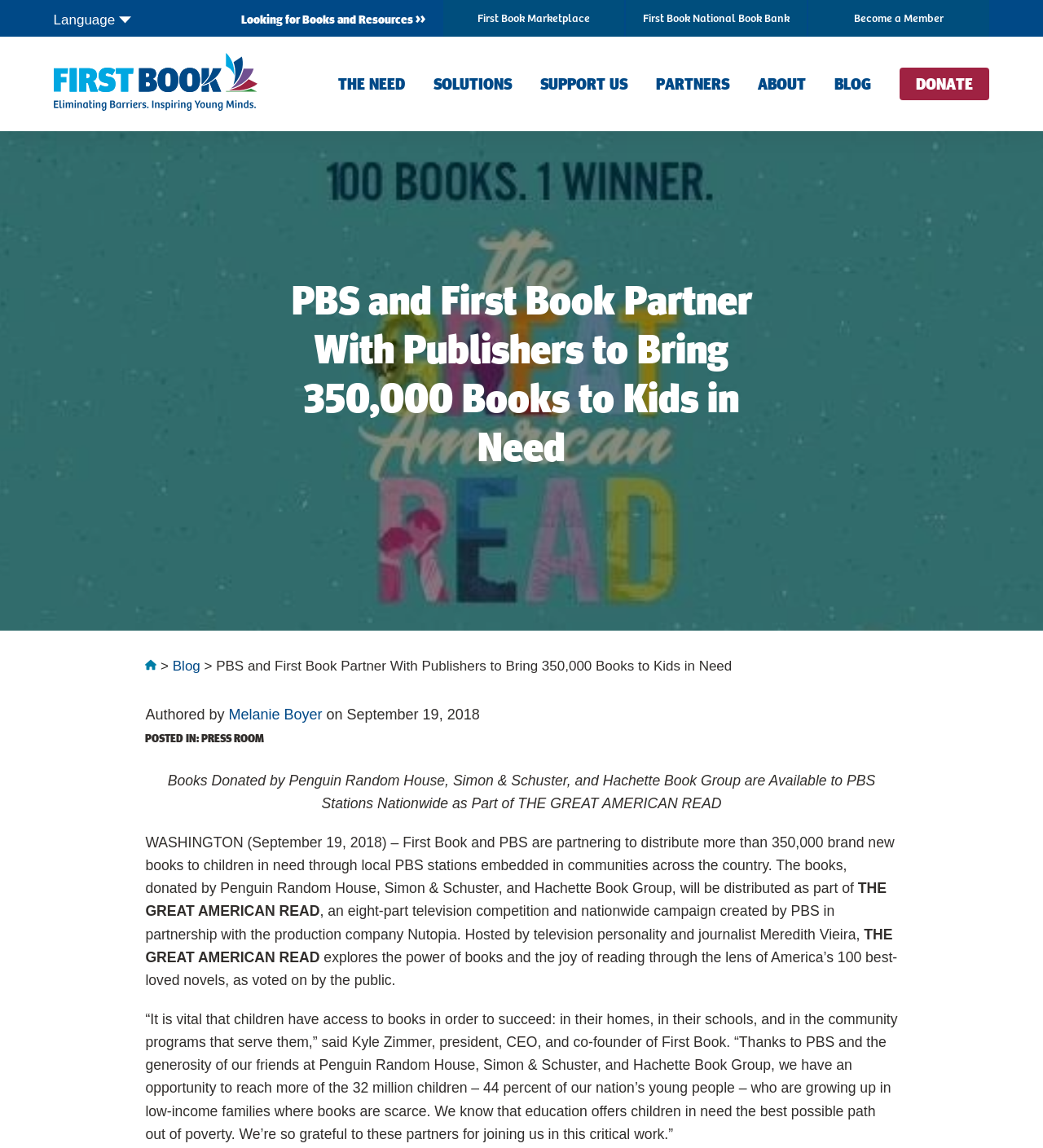What is the name of the company that produced THE GREAT AMERICAN READ?
Based on the screenshot, provide a one-word or short-phrase response.

Nutopia